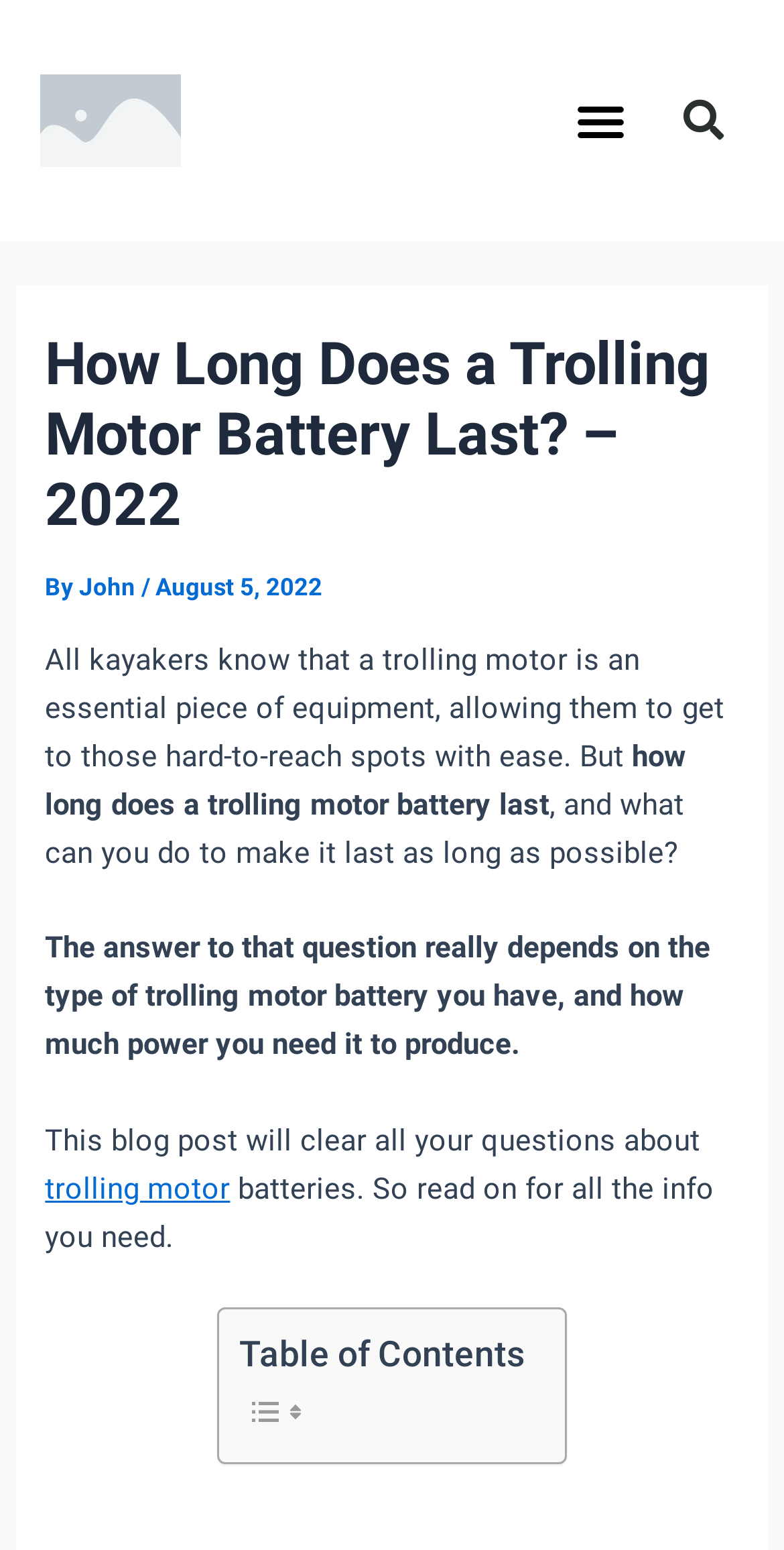What type of equipment is essential for kayakers?
Answer the question based on the image using a single word or a brief phrase.

Trolling motor